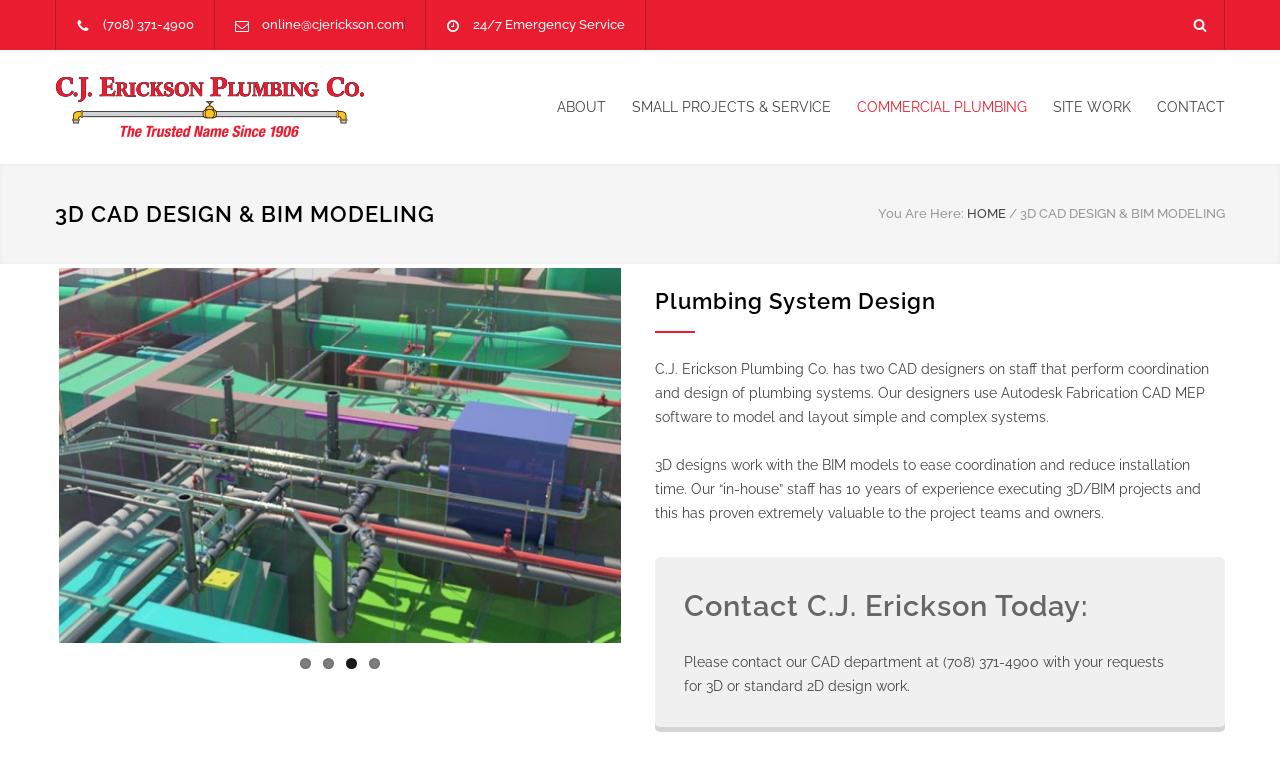Ascertain the bounding box coordinates for the UI element detailed here: "title="Search"". The coordinates should be provided as [left, top, right, bottom] with each value being a float between 0 and 1.

[0.919, 0.0, 0.957, 0.063]